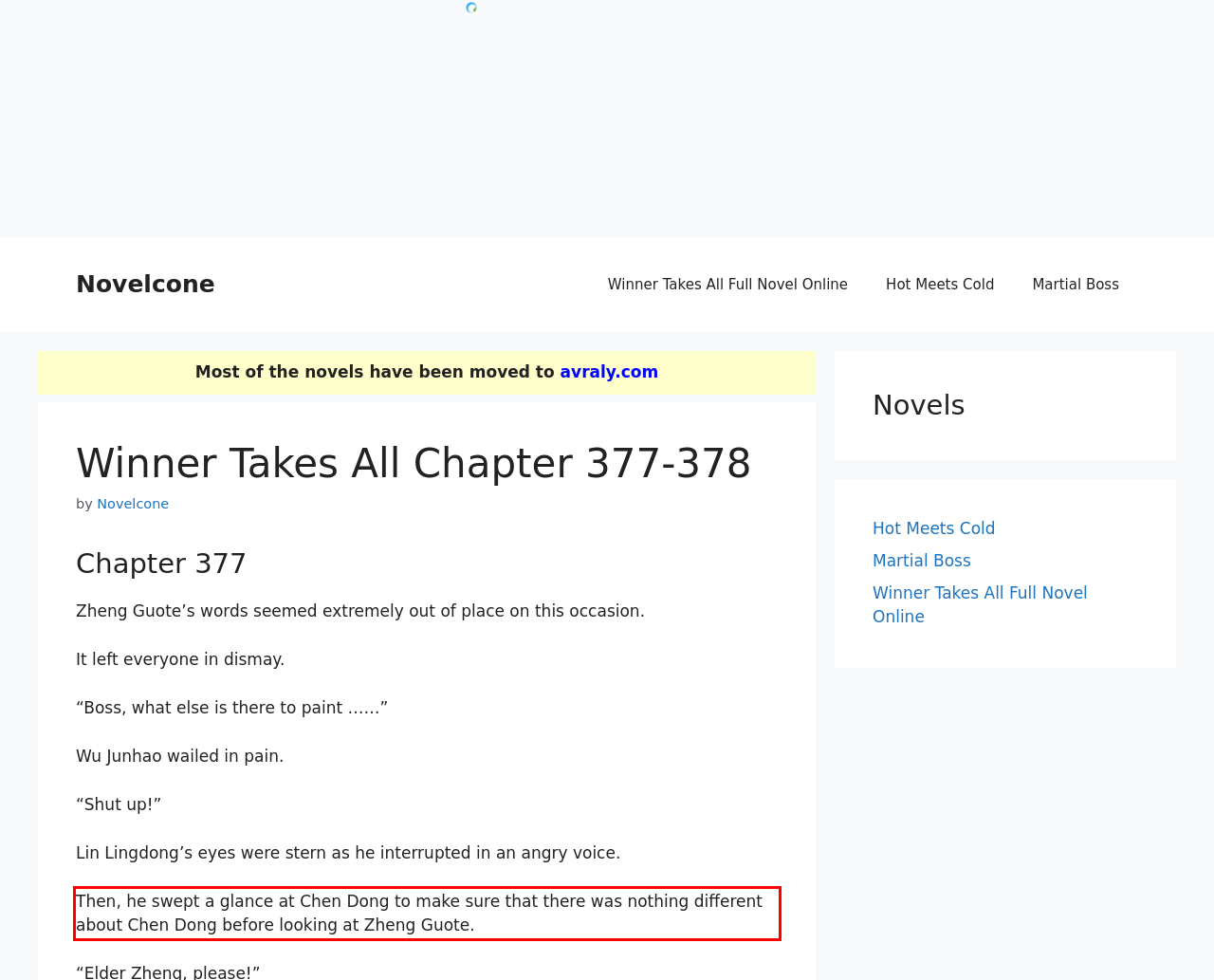You are given a screenshot with a red rectangle. Identify and extract the text within this red bounding box using OCR.

Then, he swept a glance at Chen Dong to make sure that there was nothing different about Chen Dong before looking at Zheng Guote.